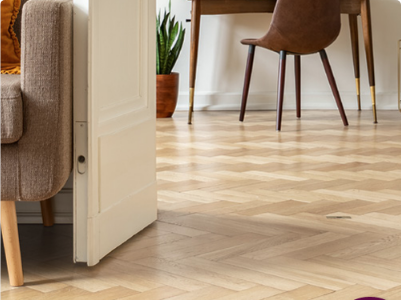Elaborate on the details you observe in the image.

The image showcases a beautifully designed interior space featuring luxury engineered oak flooring. In the foreground, a partially open door reveals a warm, inviting atmosphere with light wooden herringbone flooring that adds elegance to the room. A corner of a cozy sofa is visible, providing comfort and a sense of relaxation. Behind it, a stylish wooden desk is equipped with a brown chair, creating a functional yet chic workspace. A potted plant adds a touch of greenery, enhancing the tranquil ambiance. The overall composition reflects a harmonious blend of modern design and comfort, perfect for a contemporary home setting.